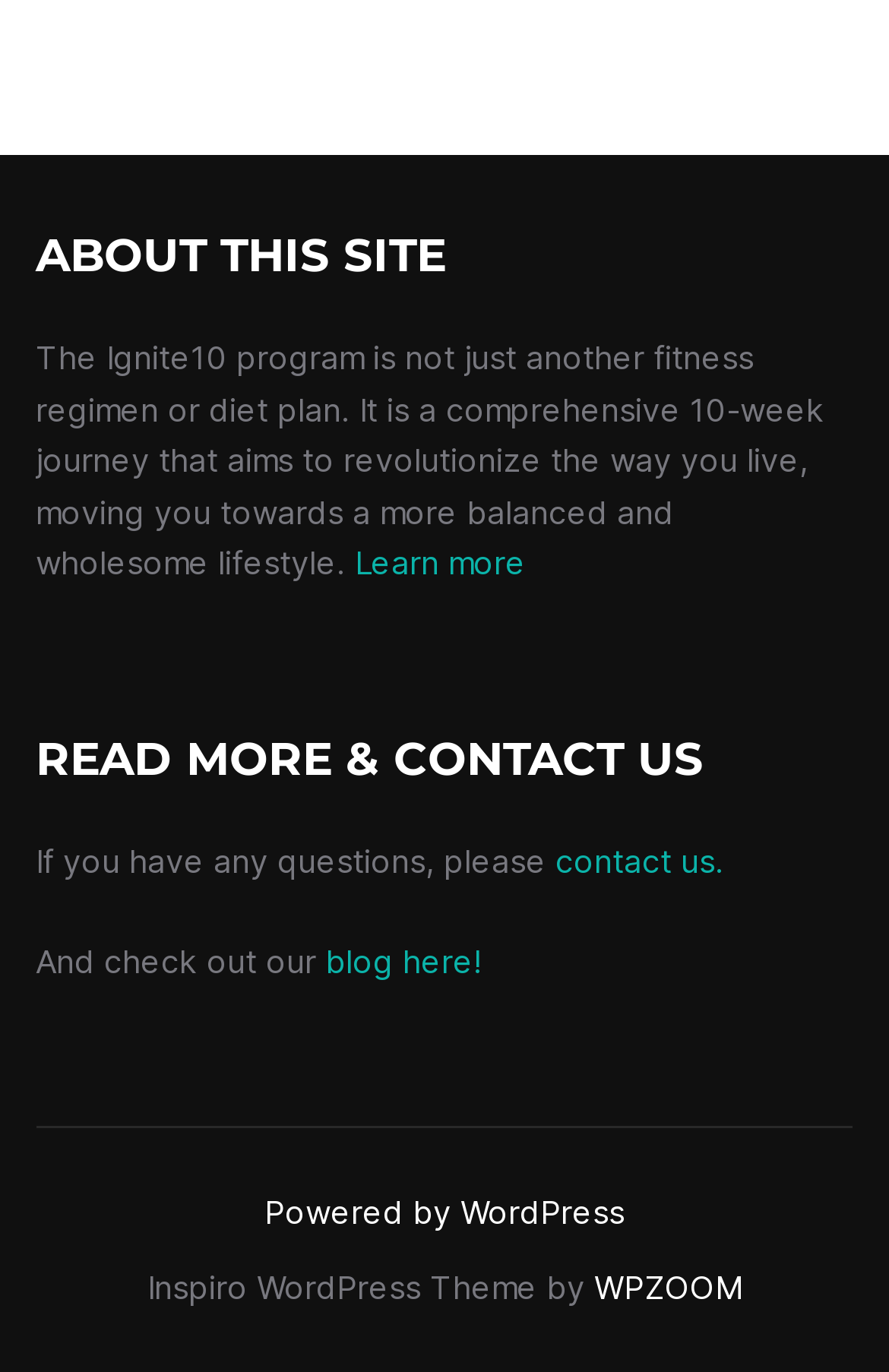What is the purpose of the Ignite10 program?
Respond with a short answer, either a single word or a phrase, based on the image.

Comprehensive 10-week journey